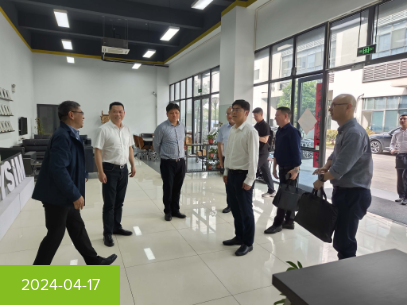Carefully examine the image and provide an in-depth answer to the question: What is the attire of the attendees?

The caption states that several attendees are dressed in business attire, suggesting a formal yet collaborative atmosphere.